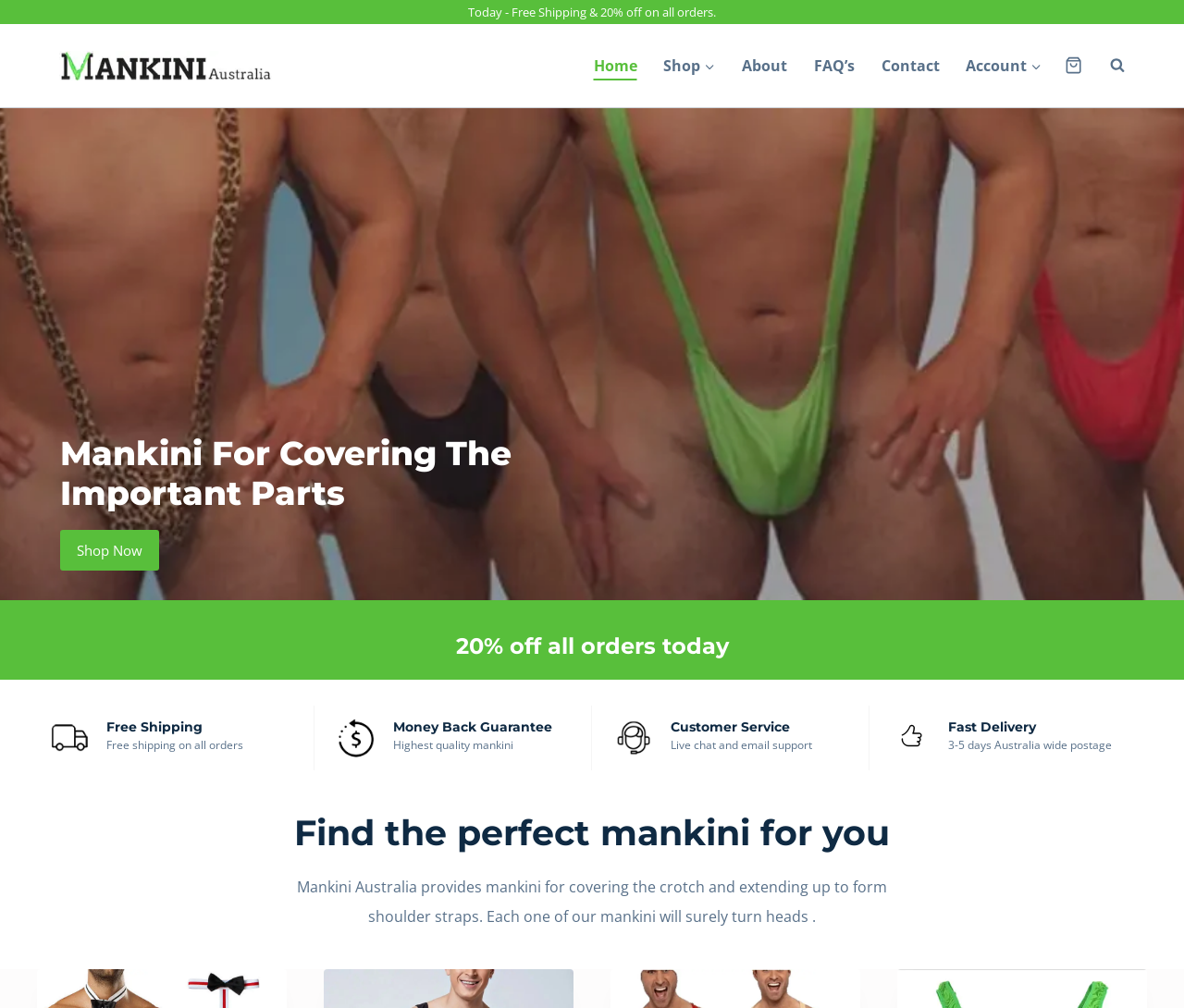Given the element description aria-label="Mankini Australia", specify the bounding box coordinates of the corresponding UI element in the format (top-left x, top-left y, bottom-right x, bottom-right y). All values must be between 0 and 1.

[0.05, 0.051, 0.23, 0.08]